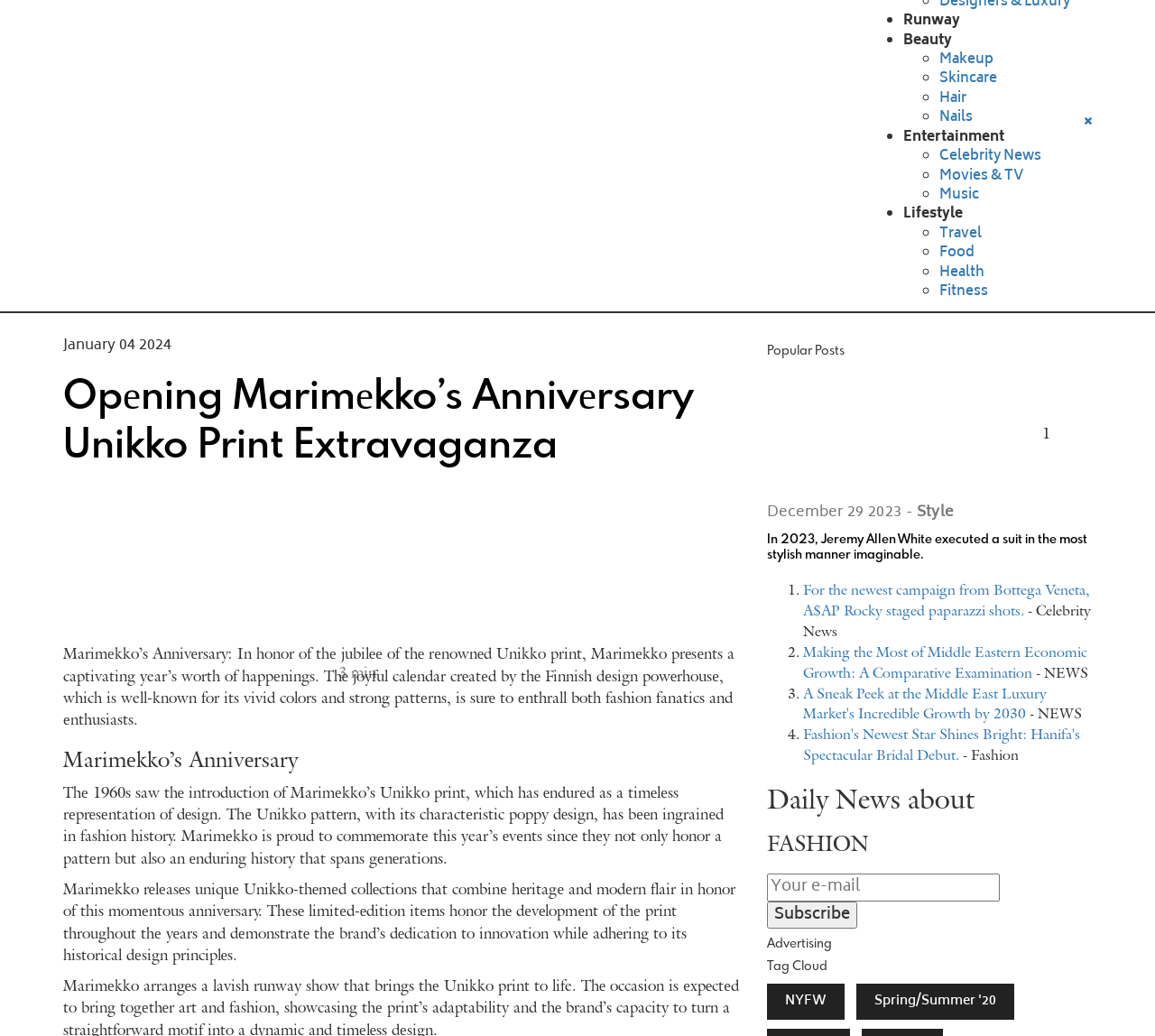Determine the bounding box coordinates of the region that needs to be clicked to achieve the task: "Contact the supplier".

None